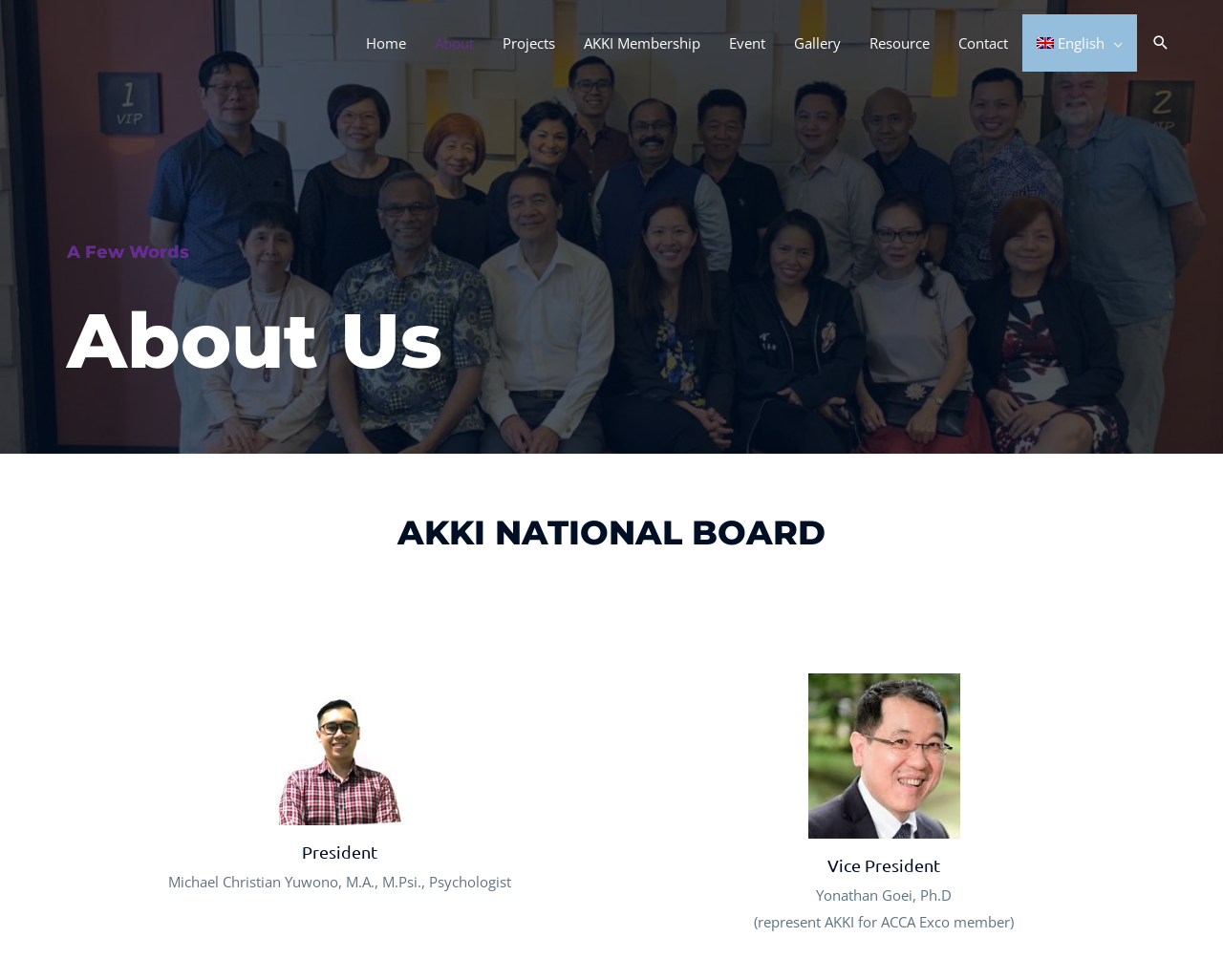What is the position of Yonathan Goei?
From the details in the image, answer the question comprehensively.

I found the answer by looking at the heading 'Vice President' and the corresponding StaticText element that contains the name 'Yonathan Goei, Ph.D'.